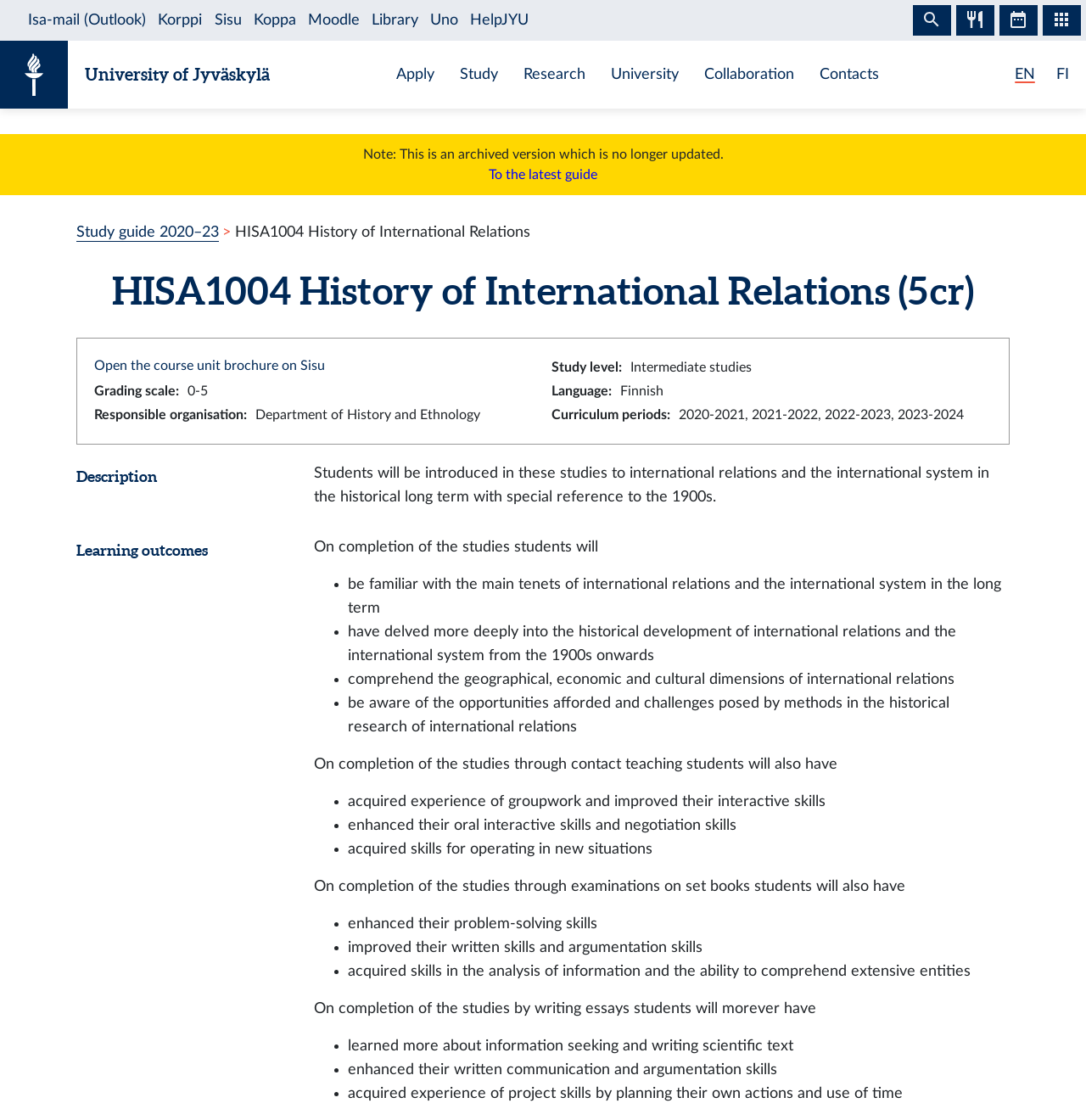What is the name of the university?
Carefully analyze the image and provide a thorough answer to the question.

The answer can be found by looking at the top-left corner of the webpage, where the university's name is displayed as a link.